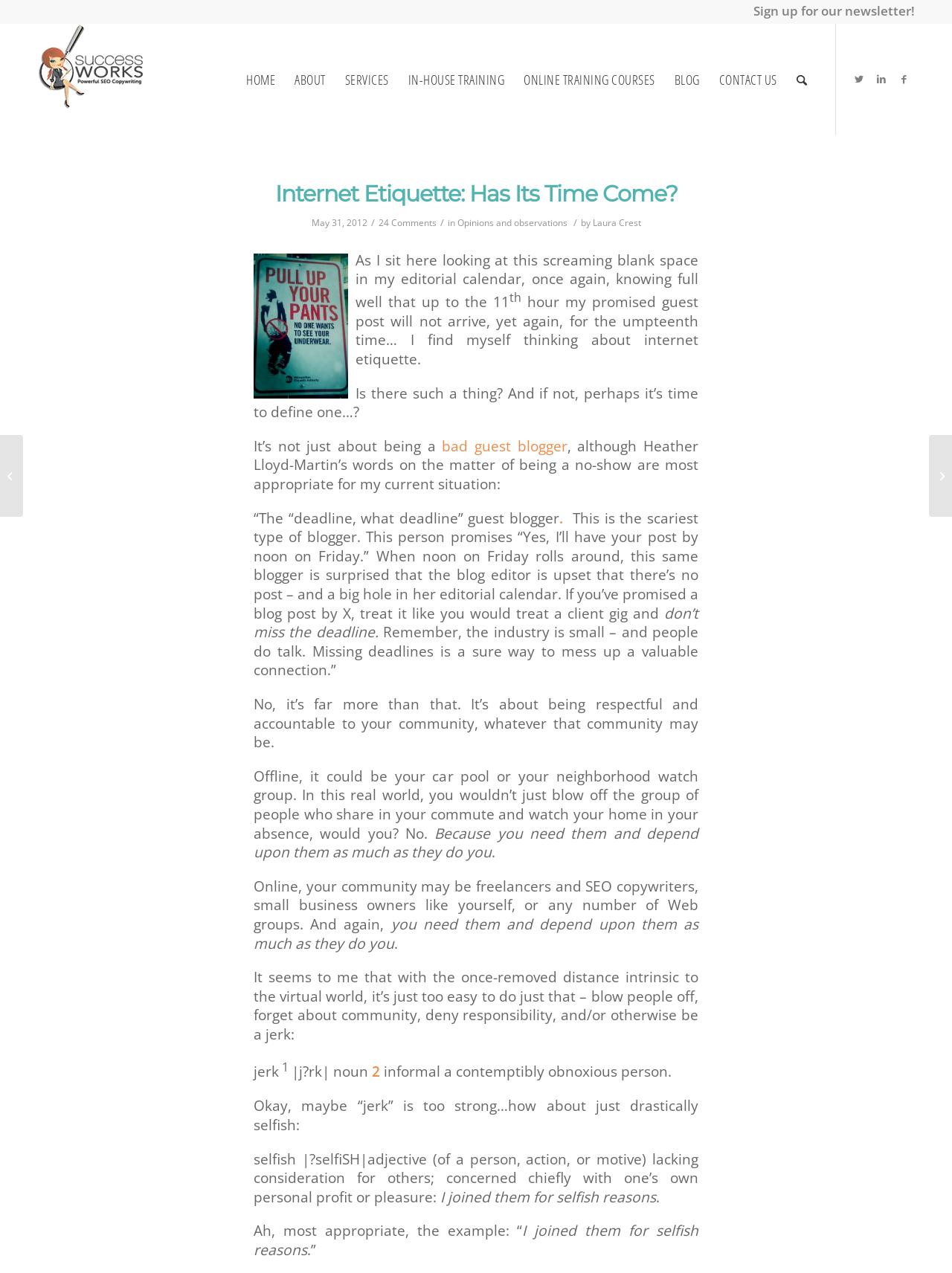What is the category of the blog post?
Please answer using one word or phrase, based on the screenshot.

Opinions and observations